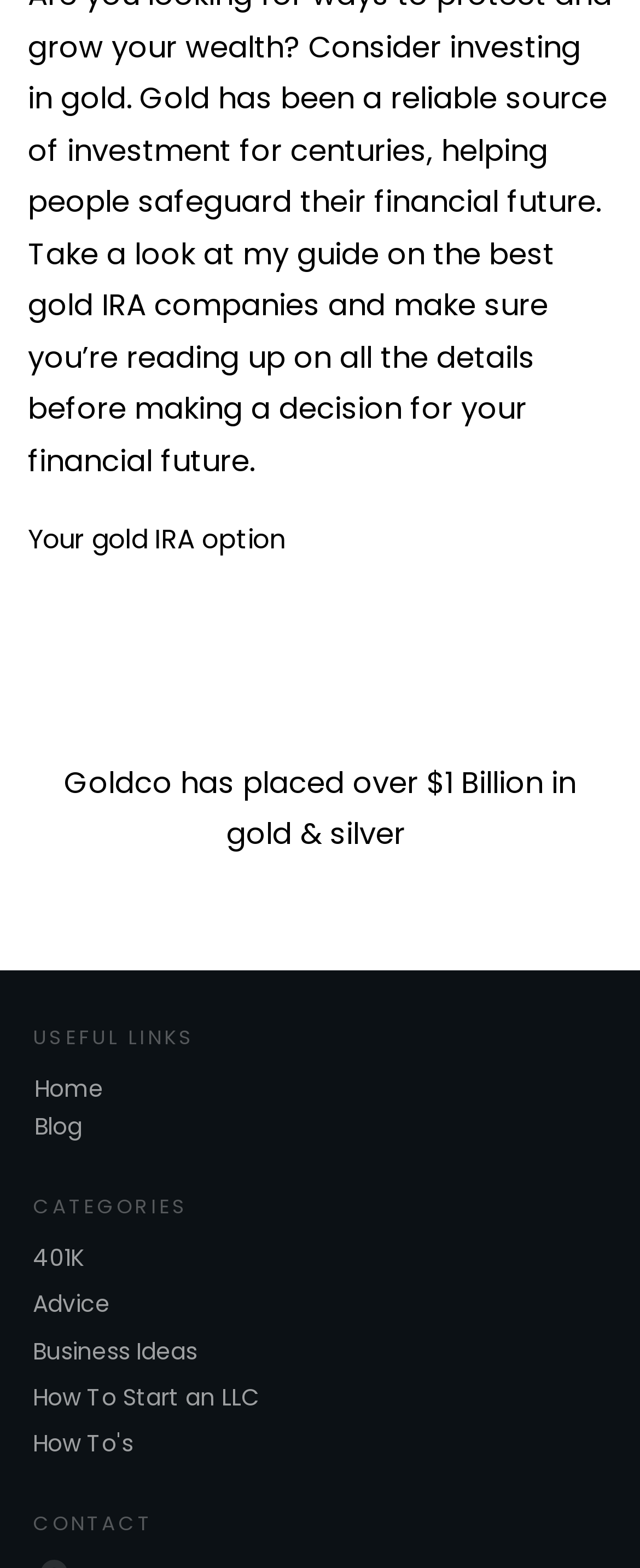Respond to the question below with a single word or phrase:
What is the position of the image relative to the heading?

Below